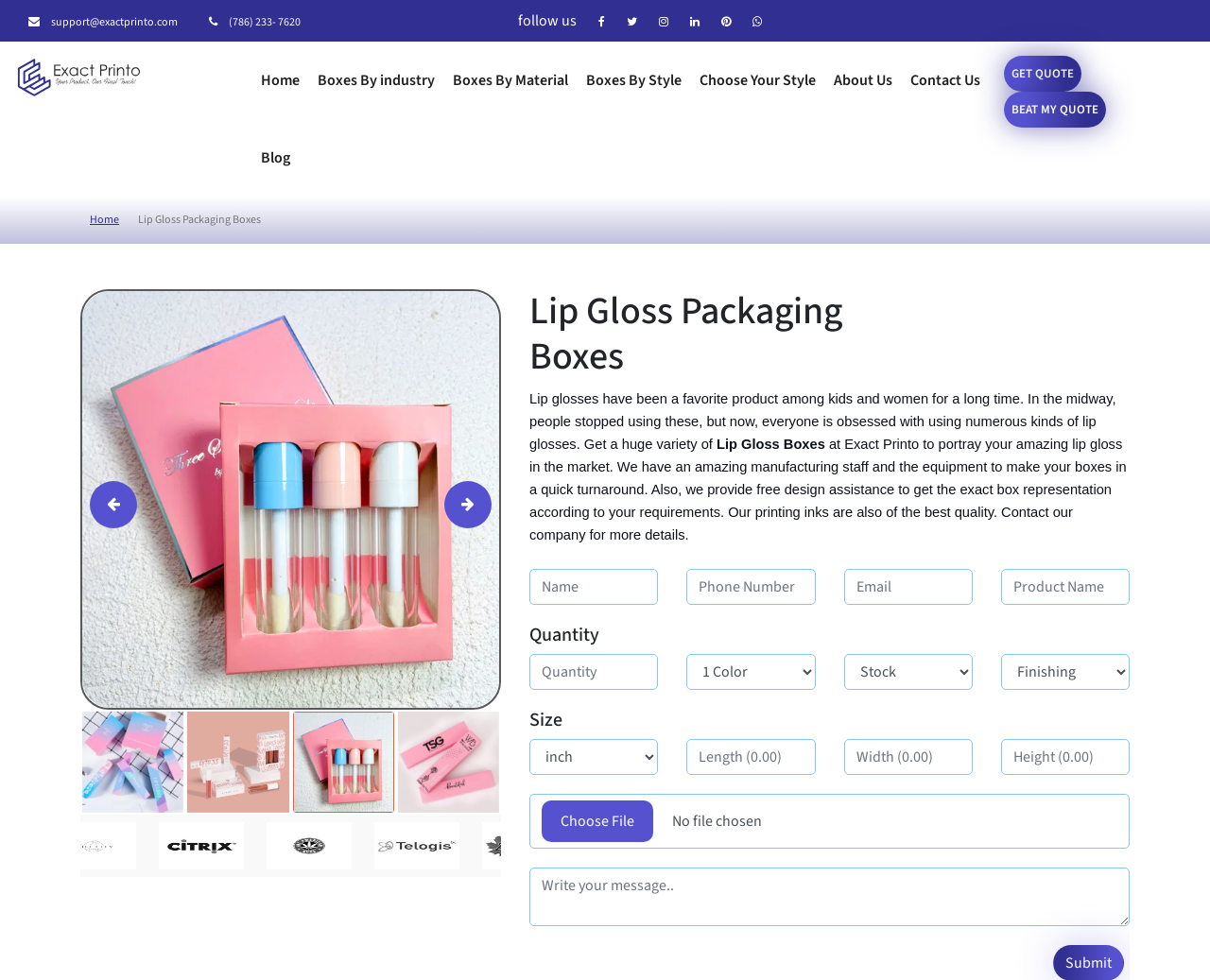Can you find the bounding box coordinates of the area I should click to execute the following instruction: "Call the phone number"?

[0.173, 0.014, 0.248, 0.032]